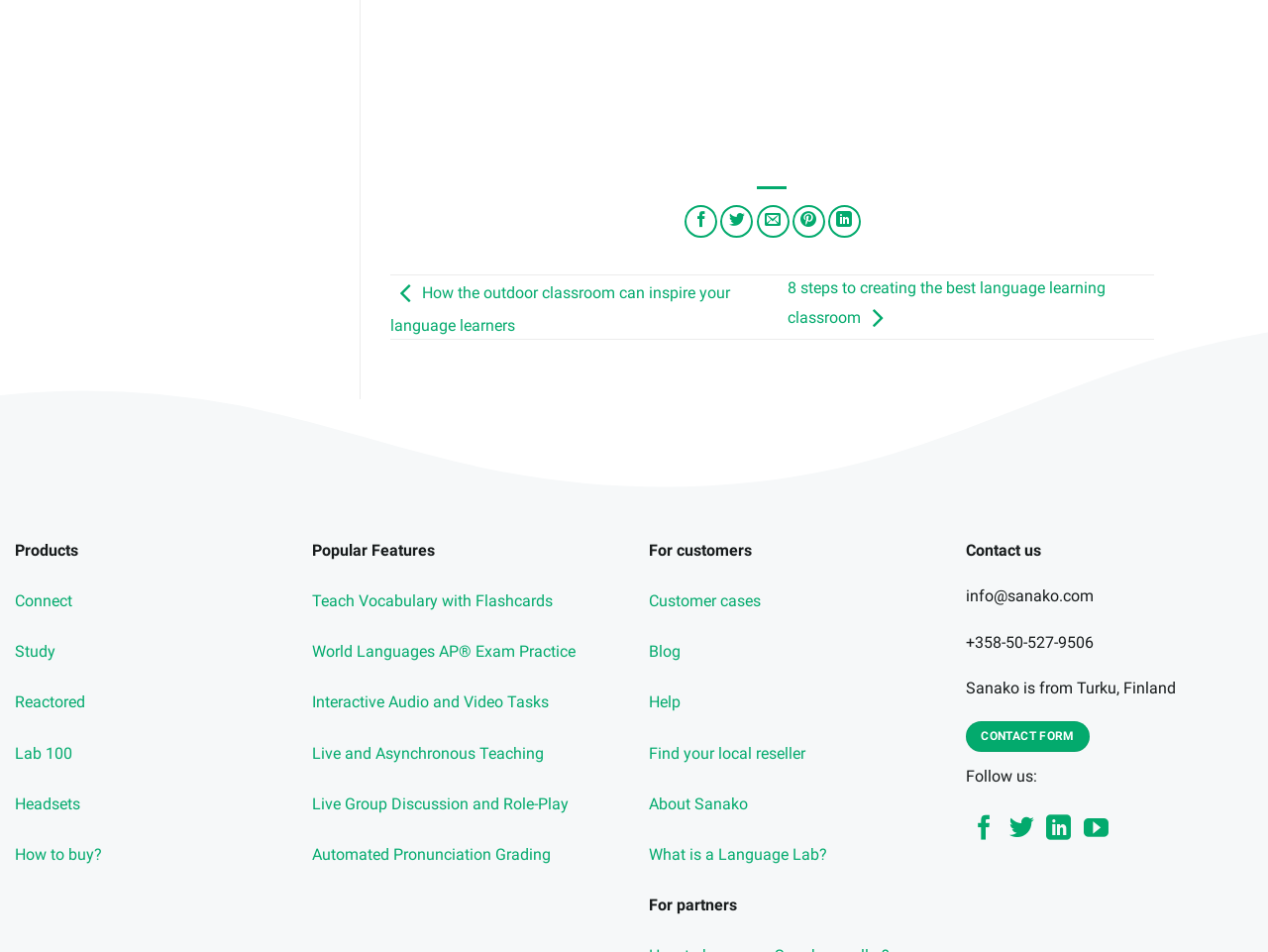Locate the bounding box coordinates of the item that should be clicked to fulfill the instruction: "Share on Facebook".

[0.54, 0.215, 0.566, 0.249]